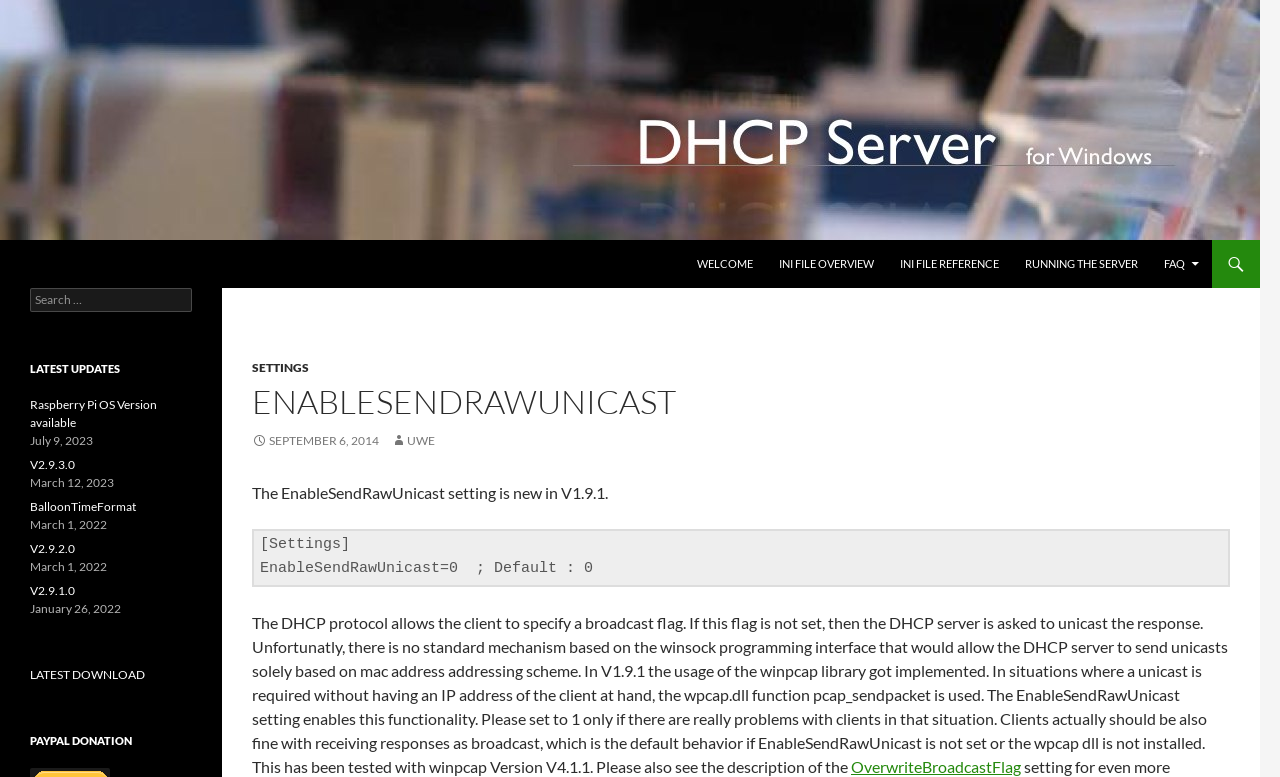Determine the bounding box coordinates for the area you should click to complete the following instruction: "Check the latest updates".

[0.023, 0.463, 0.15, 0.486]